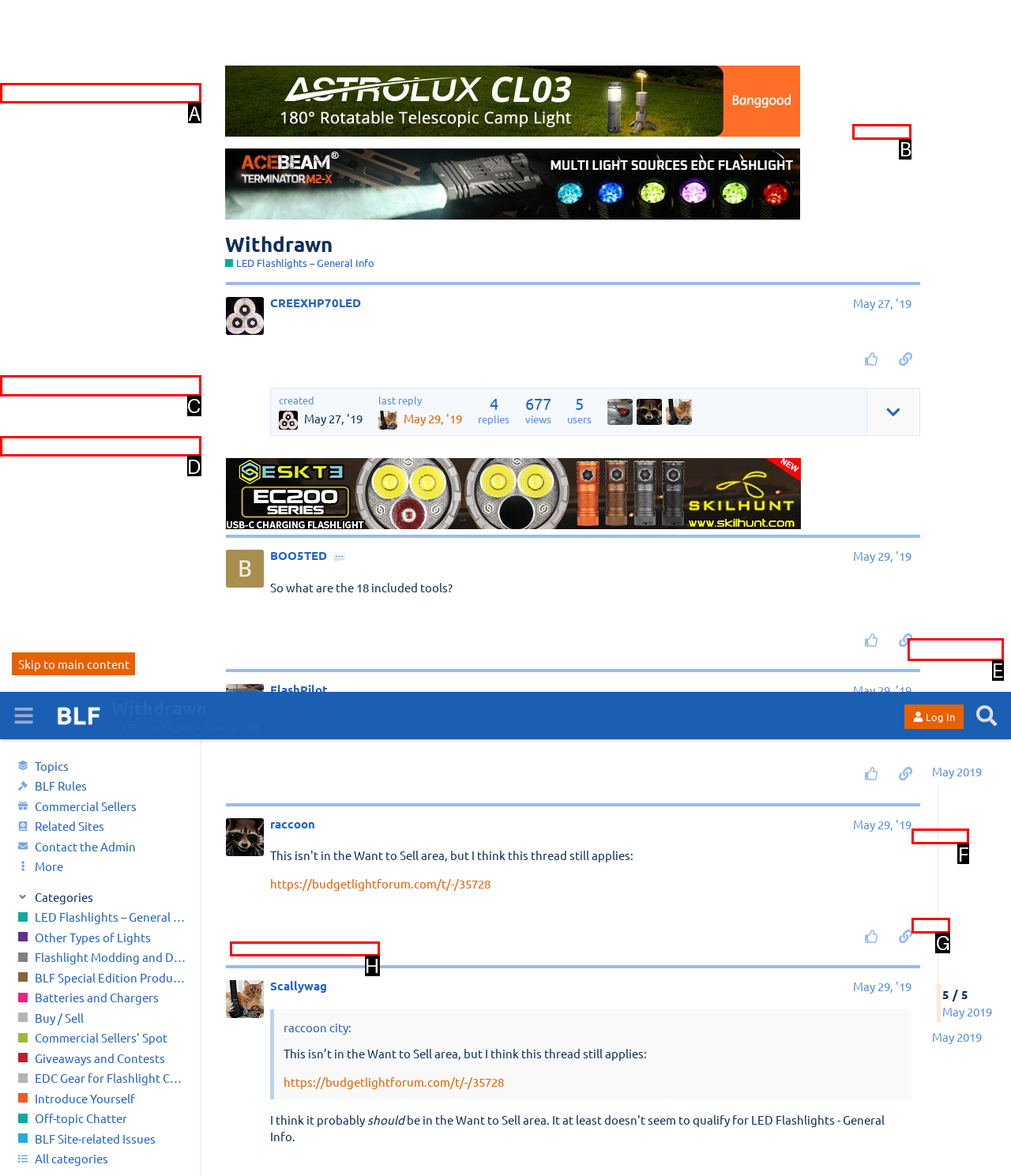Pick the HTML element that corresponds to the description: BLF Site-related Issues
Answer with the letter of the correct option from the given choices directly.

D